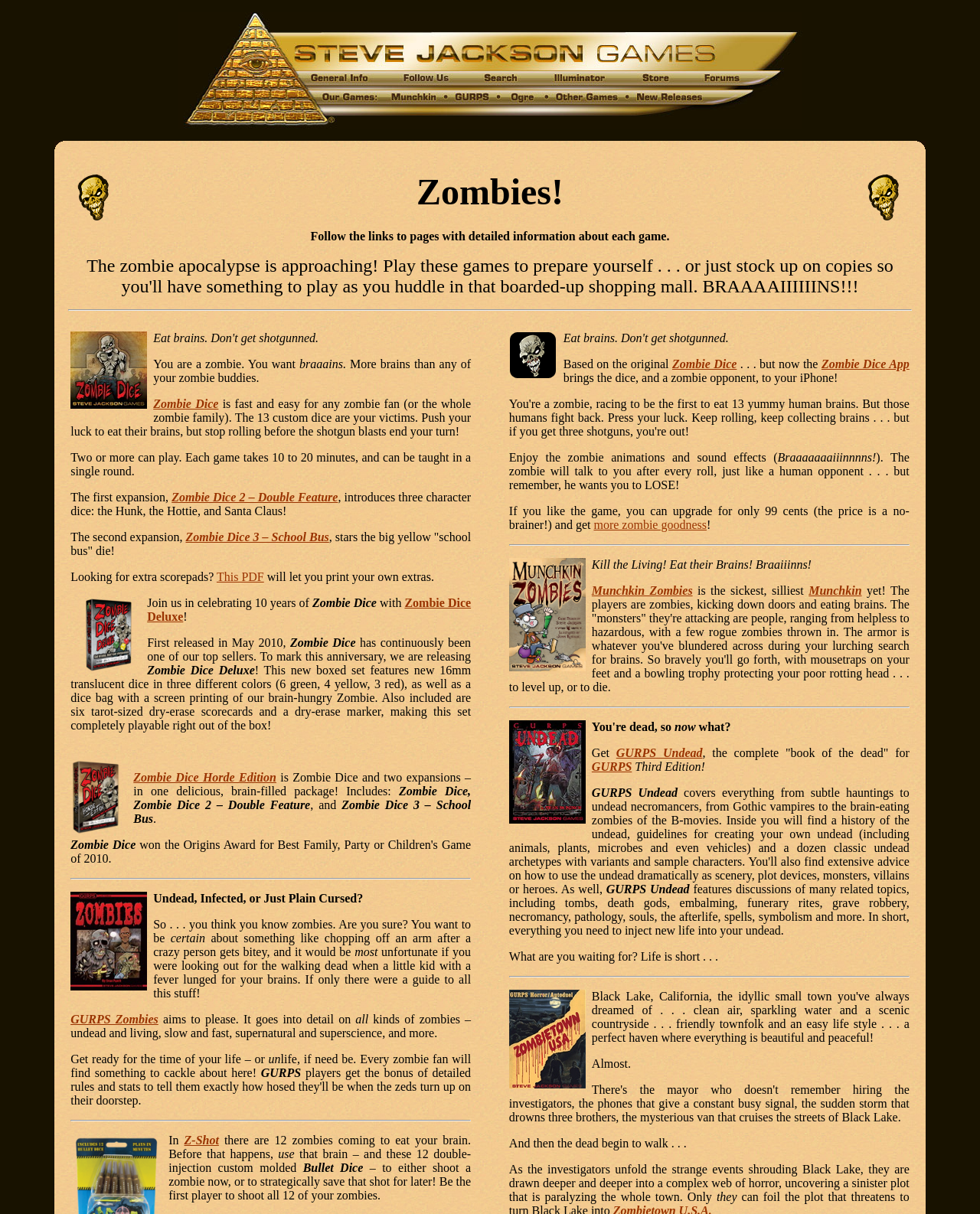Identify the bounding box coordinates for the region of the element that should be clicked to carry out the instruction: "Download the 'Zombie Dice App'". The bounding box coordinates should be four float numbers between 0 and 1, i.e., [left, top, right, bottom].

[0.686, 0.294, 0.752, 0.305]